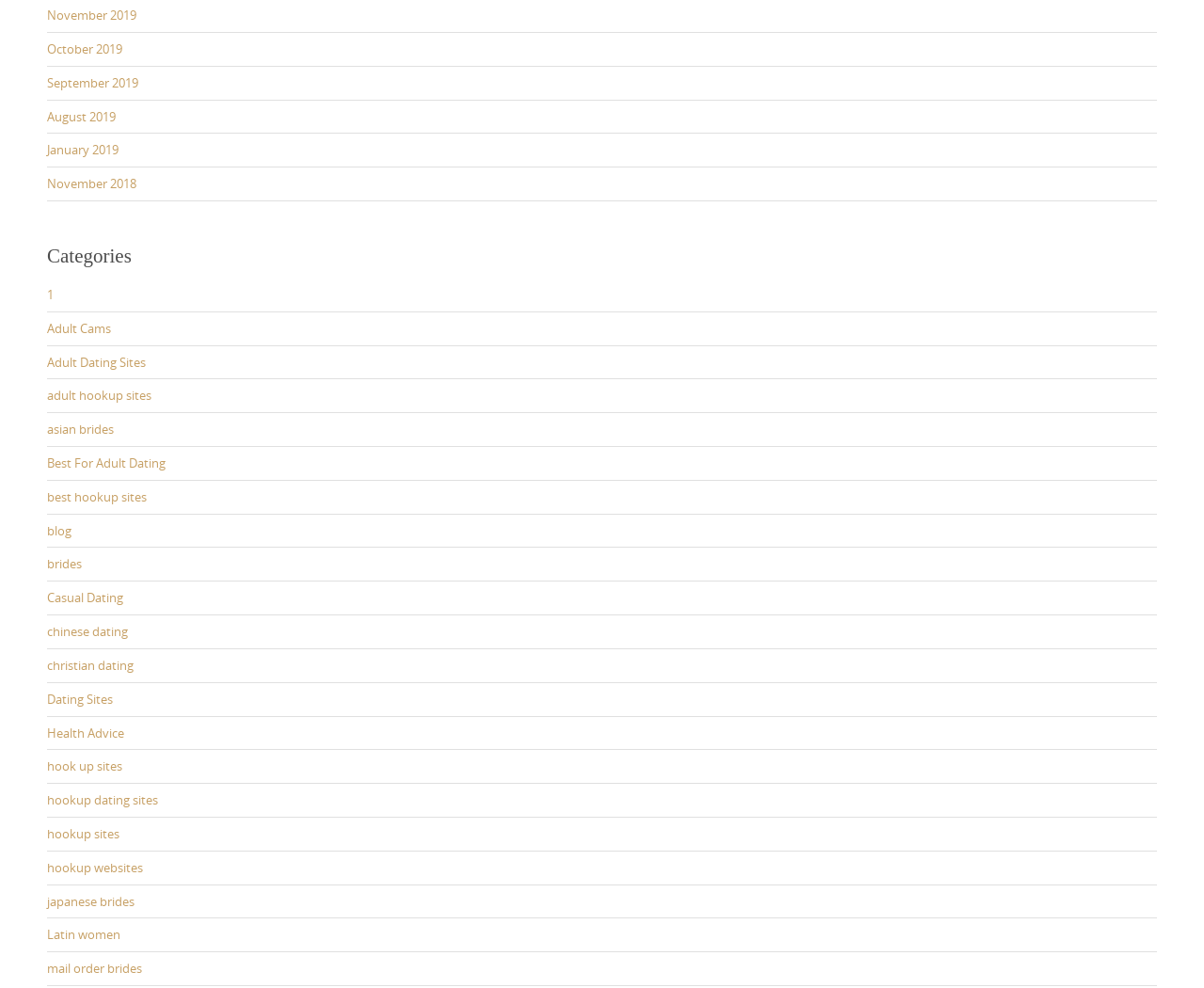Give a short answer using one word or phrase for the question:
How many links are there under the 'Categories' heading?

21